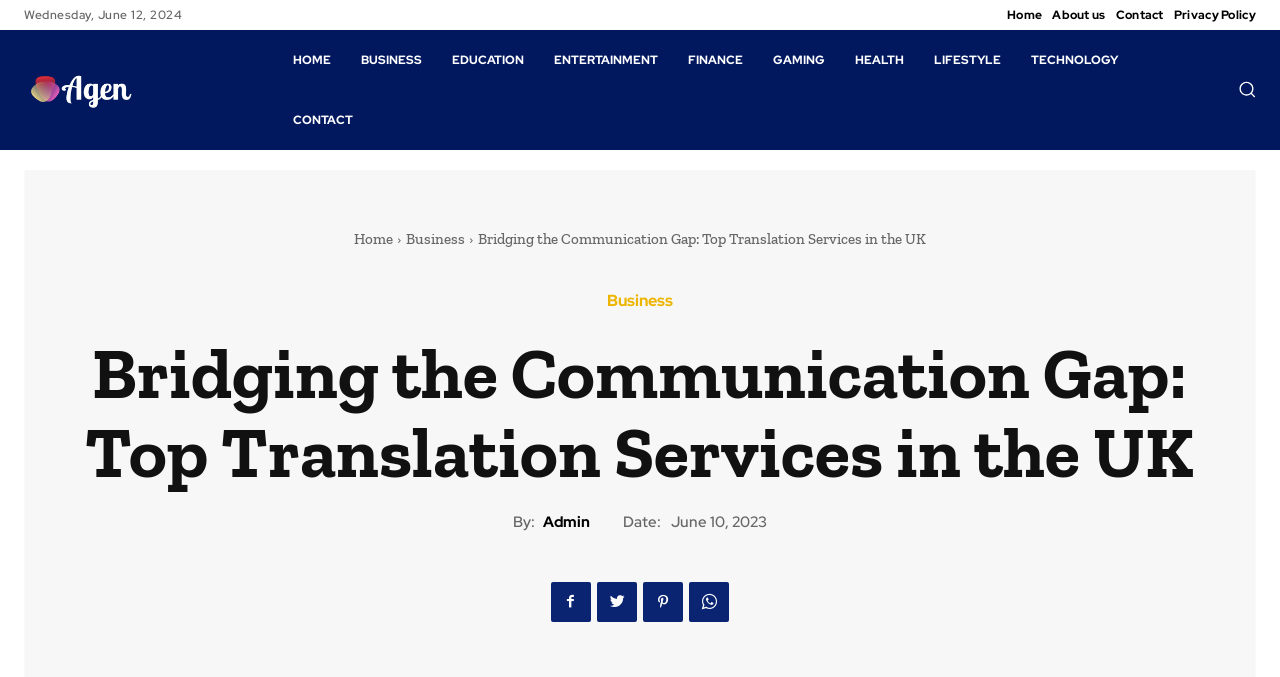How many social media links are there?
Give a one-word or short phrase answer based on the image.

4